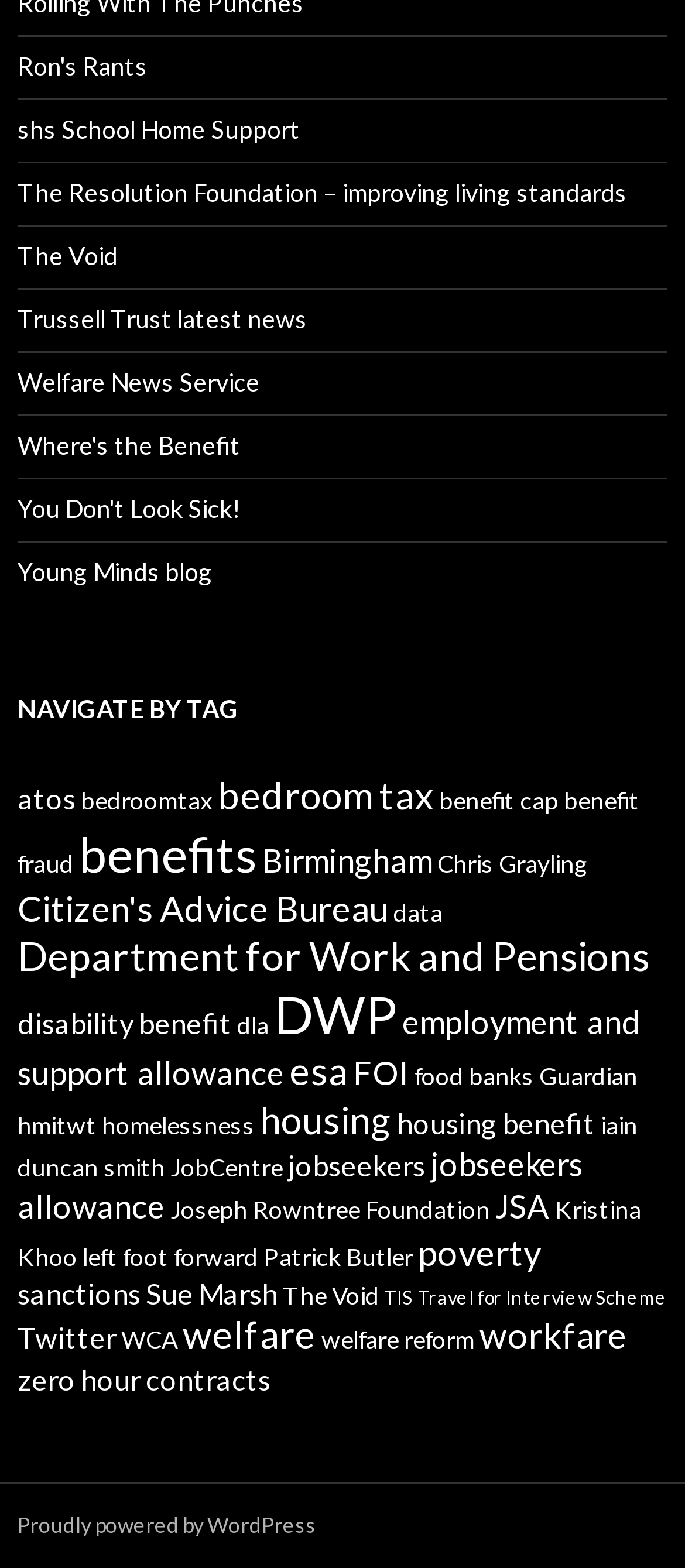How many links are related to 'benefit'?
Using the visual information from the image, give a one-word or short-phrase answer.

7